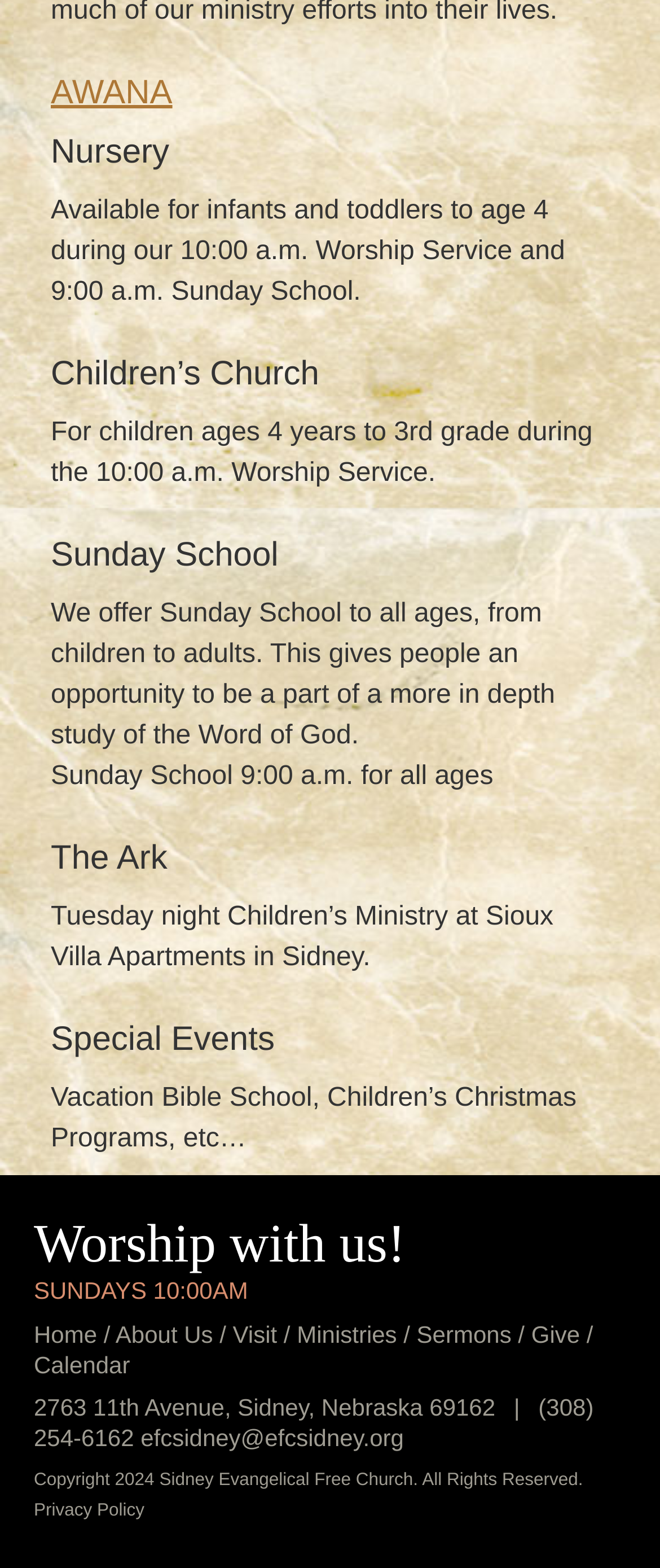Extract the bounding box coordinates of the UI element described by: "Produits en vrac". The coordinates should include four float numbers ranging from 0 to 1, e.g., [left, top, right, bottom].

None